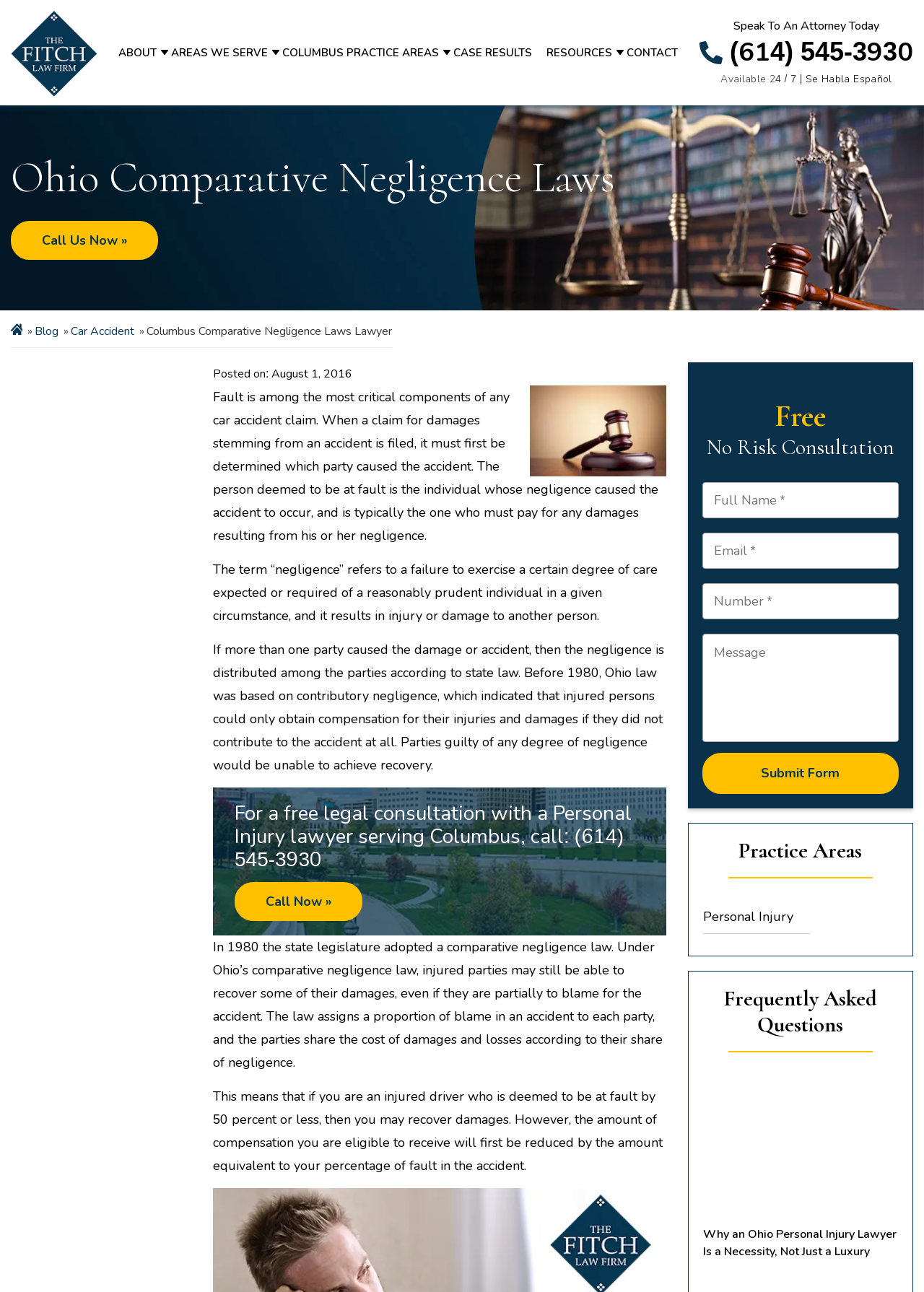Answer the question below with a single word or a brief phrase: 
What is the purpose of the contact form?

To get a free consultation